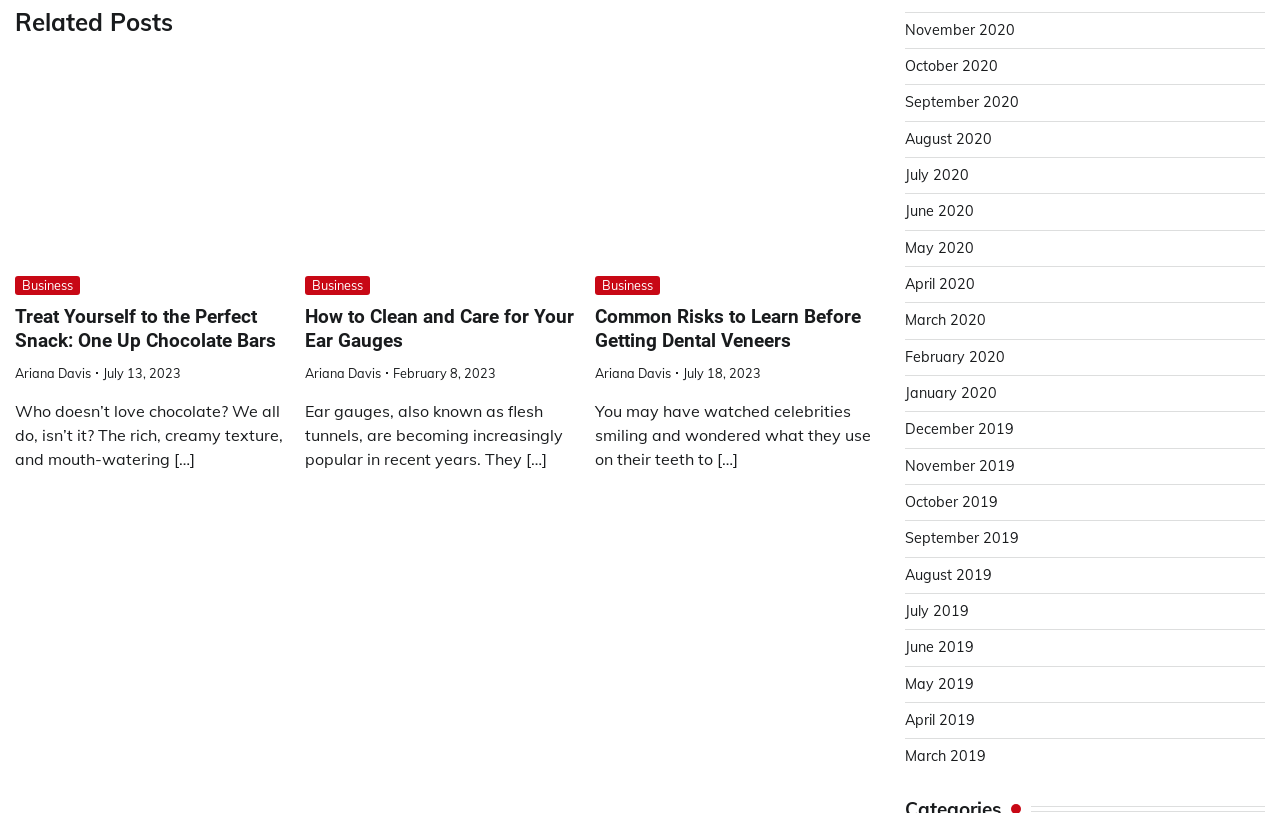Please identify the bounding box coordinates of the clickable region that I should interact with to perform the following instruction: "read article about One Up Chocolate Bars". The coordinates should be expressed as four float numbers between 0 and 1, i.e., [left, top, right, bottom].

[0.012, 0.375, 0.23, 0.435]